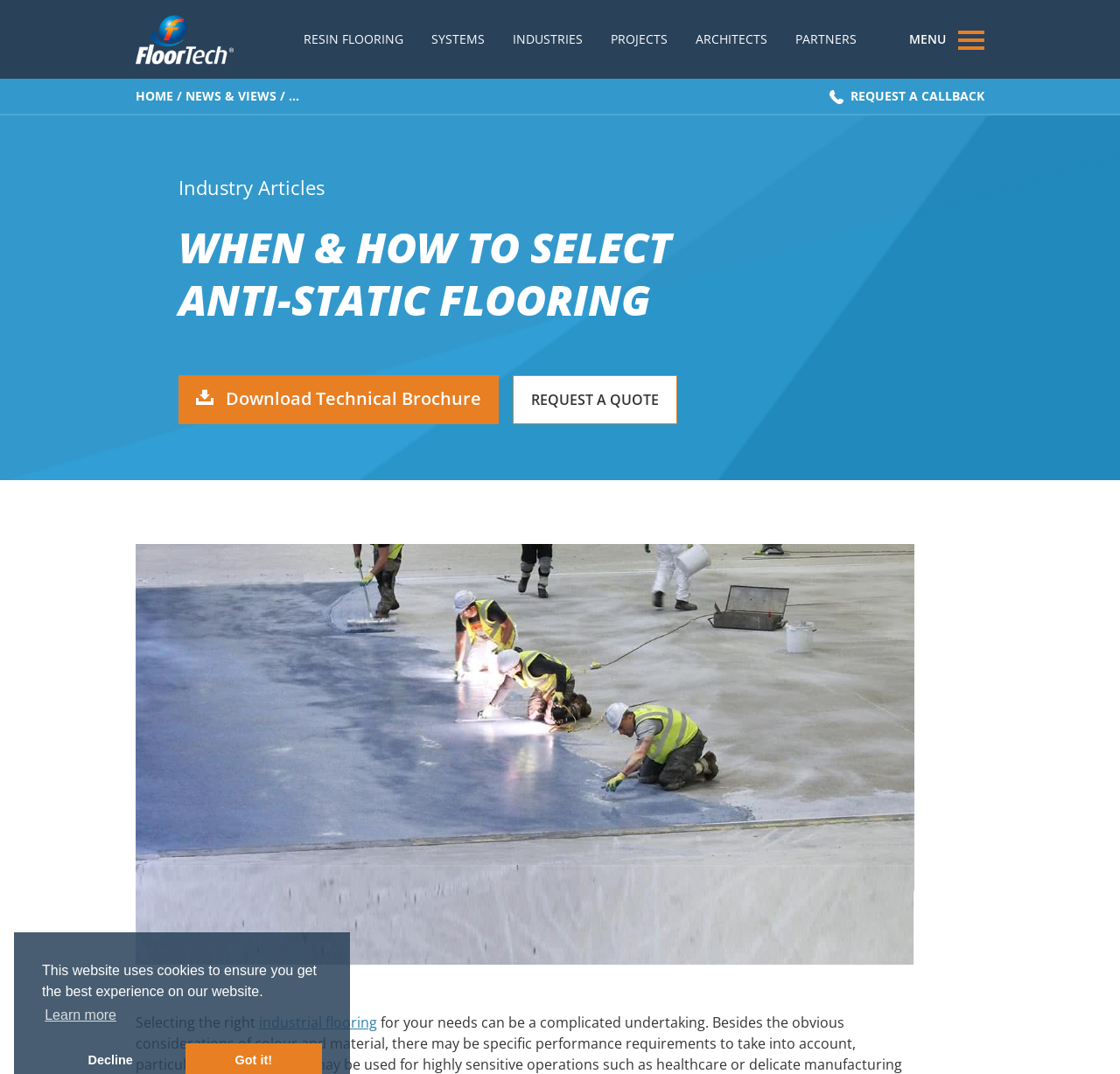Please determine the bounding box coordinates of the clickable area required to carry out the following instruction: "Click the REQUEST A QUOTE link". The coordinates must be four float numbers between 0 and 1, represented as [left, top, right, bottom].

[0.458, 0.349, 0.605, 0.395]